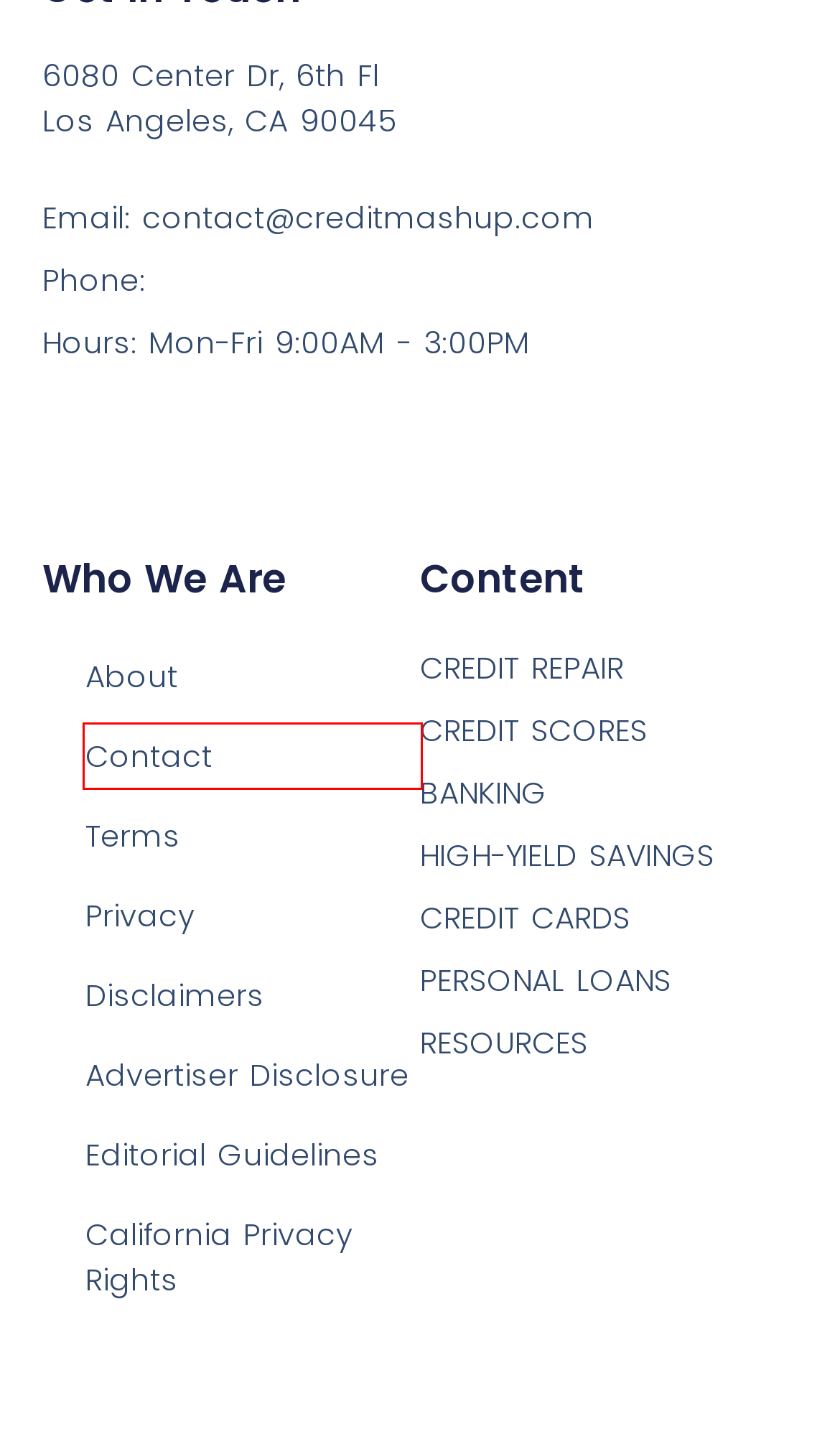Analyze the screenshot of a webpage featuring a red rectangle around an element. Pick the description that best fits the new webpage after interacting with the element inside the red bounding box. Here are the candidates:
A. Financial Products: Make The Best Personal Financial Decisions
B. About Us
C. Editorial Guidelines
D. 7 Lowest Rate Personal Loans of April 2024
E. 10 Highest Rates For Savings Accounts in the USA
F. Advertiser Disclosure
G. Contact CreditMashup | Credit Mashup
H. Disclaimers - Credit Mashup

G